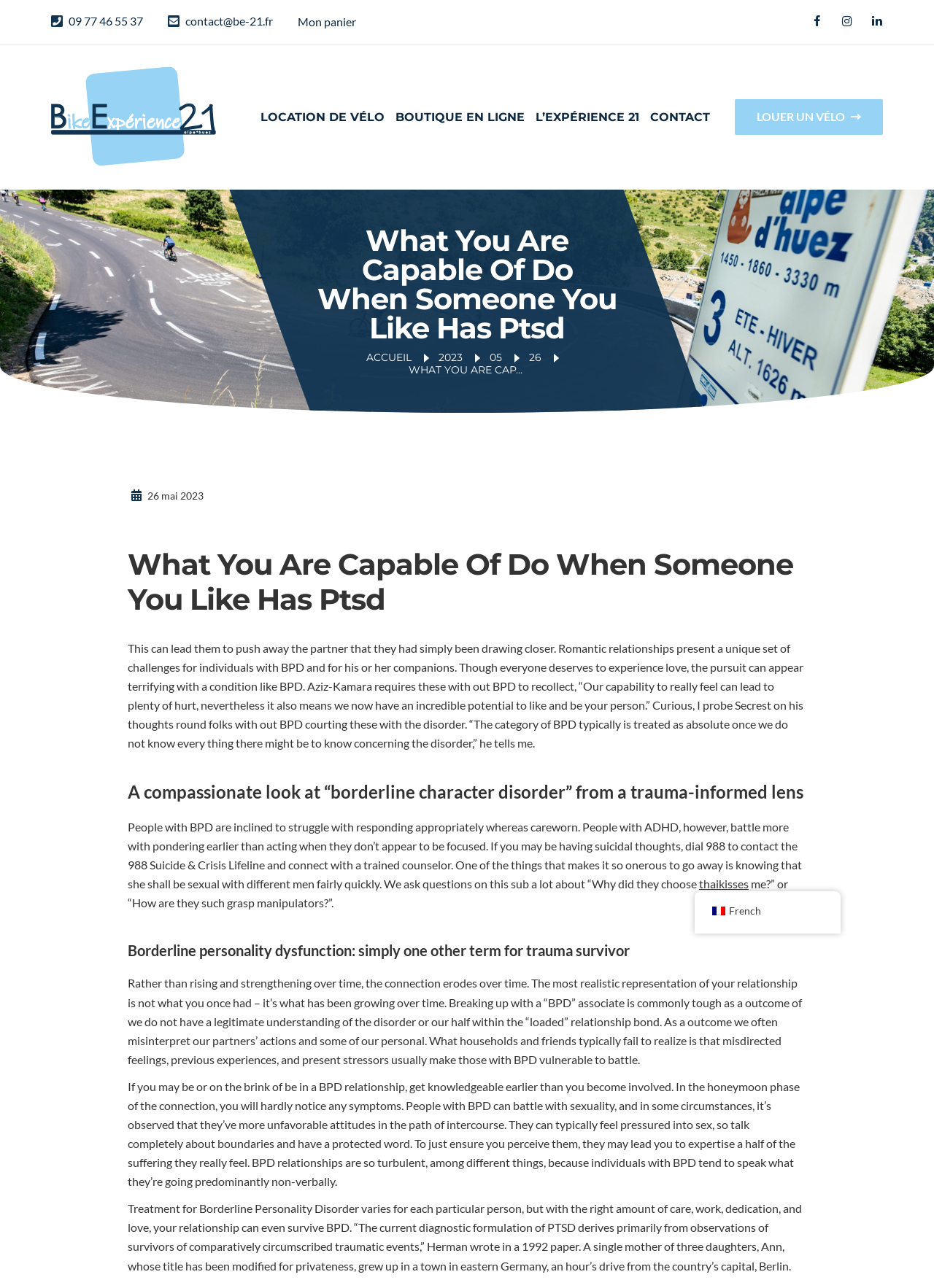Please determine the bounding box coordinates of the element to click on in order to accomplish the following task: "Click the 'LOCATION DE VÉLO' link". Ensure the coordinates are four float numbers ranging from 0 to 1, i.e., [left, top, right, bottom].

[0.279, 0.075, 0.412, 0.107]